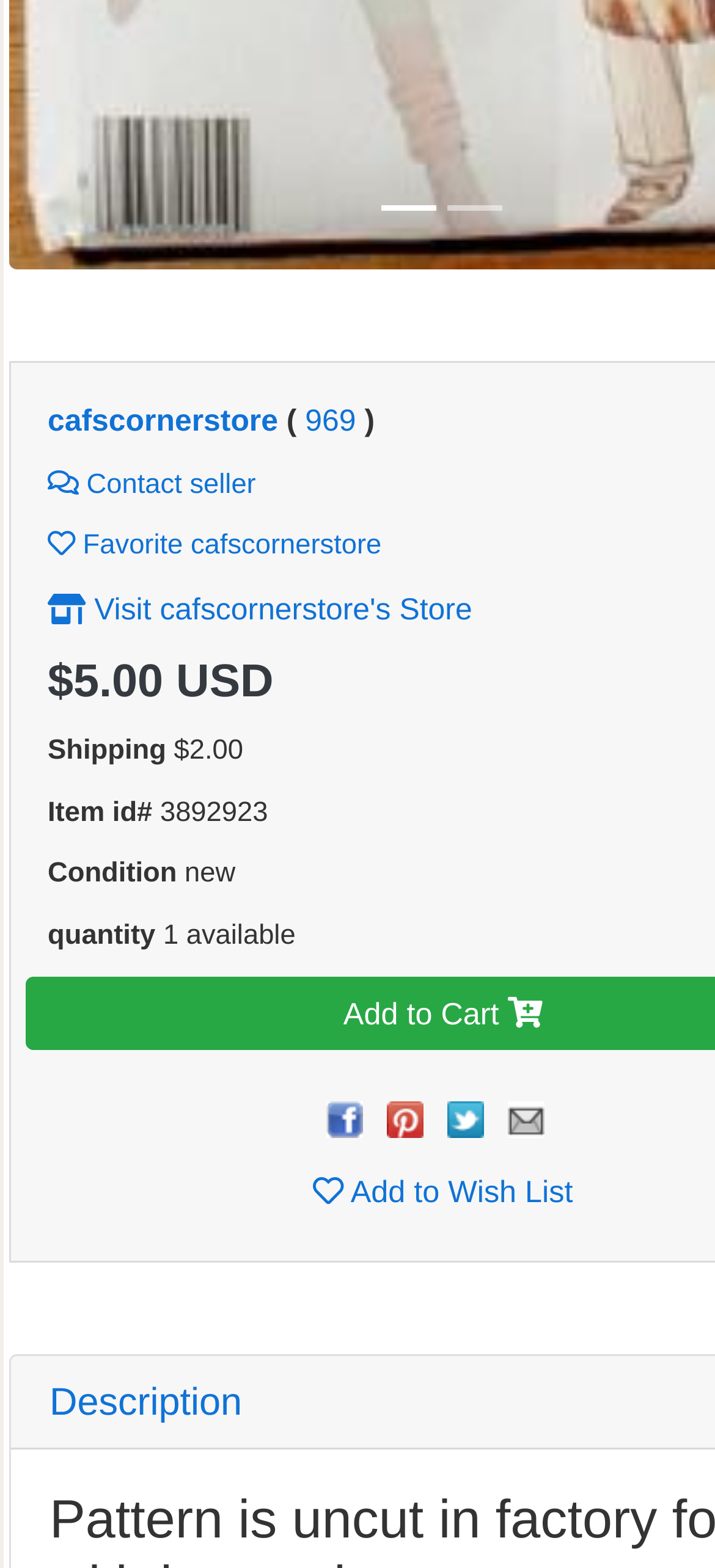Give the bounding box coordinates for the element described as: "Add to Wish List".

[0.437, 0.749, 0.801, 0.772]